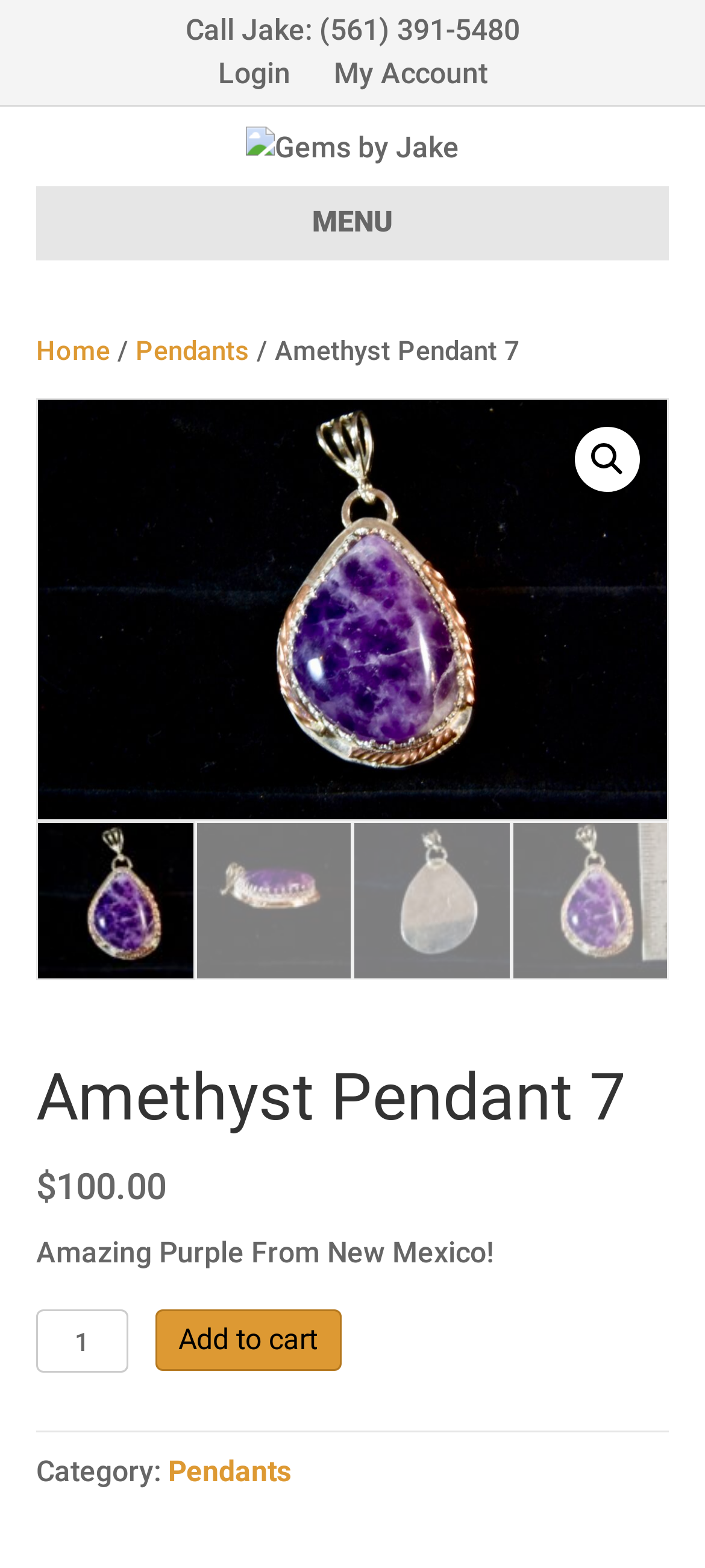What is the phone number to call Jake?
Refer to the image and offer an in-depth and detailed answer to the question.

I found the phone number by looking at the StaticText element with the text 'Call Jake: (561) 391-5480' at the top of the webpage.